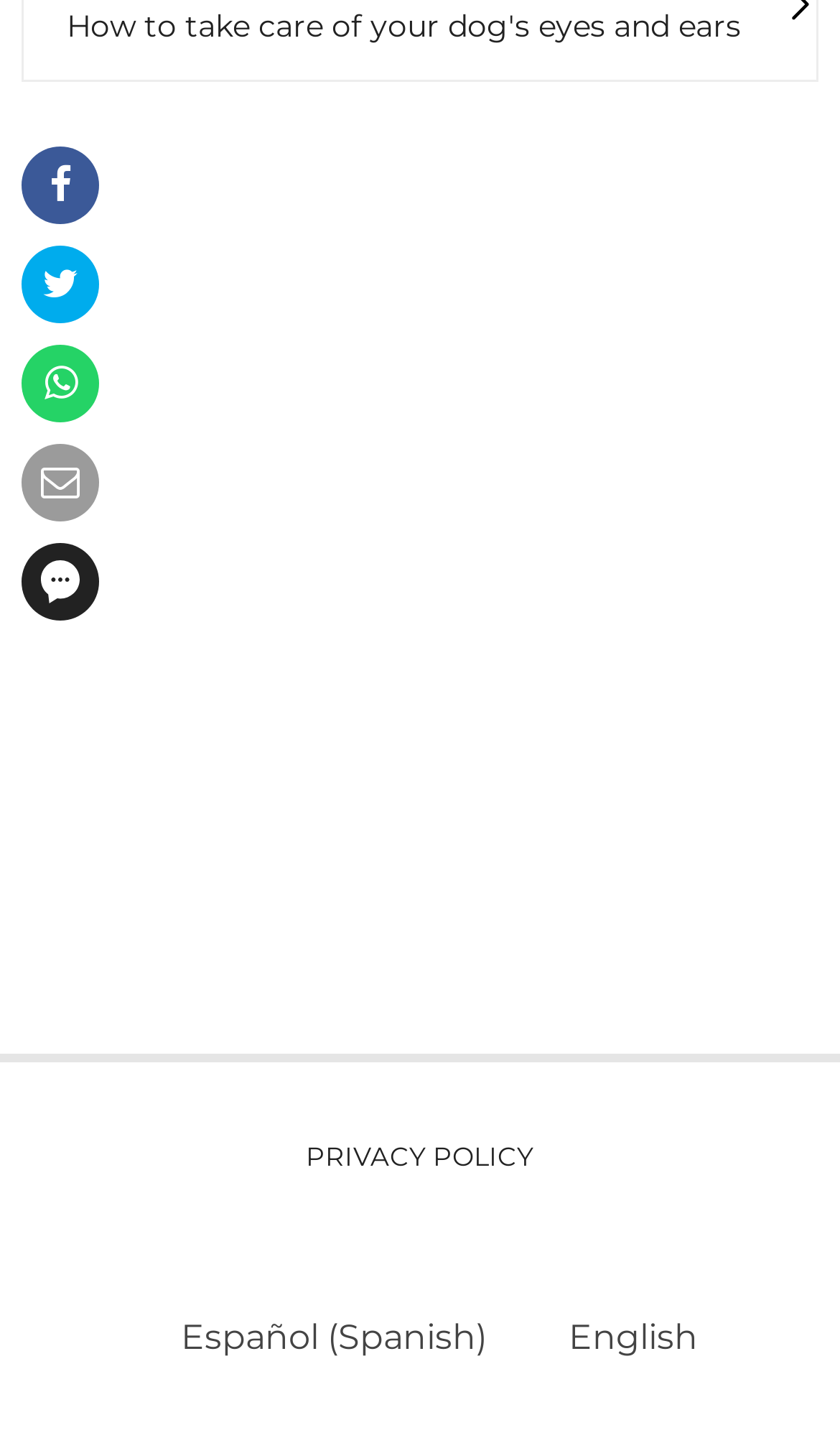Please indicate the bounding box coordinates of the element's region to be clicked to achieve the instruction: "View the privacy policy". Provide the coordinates as four float numbers between 0 and 1, i.e., [left, top, right, bottom].

[0.364, 0.784, 0.636, 0.812]